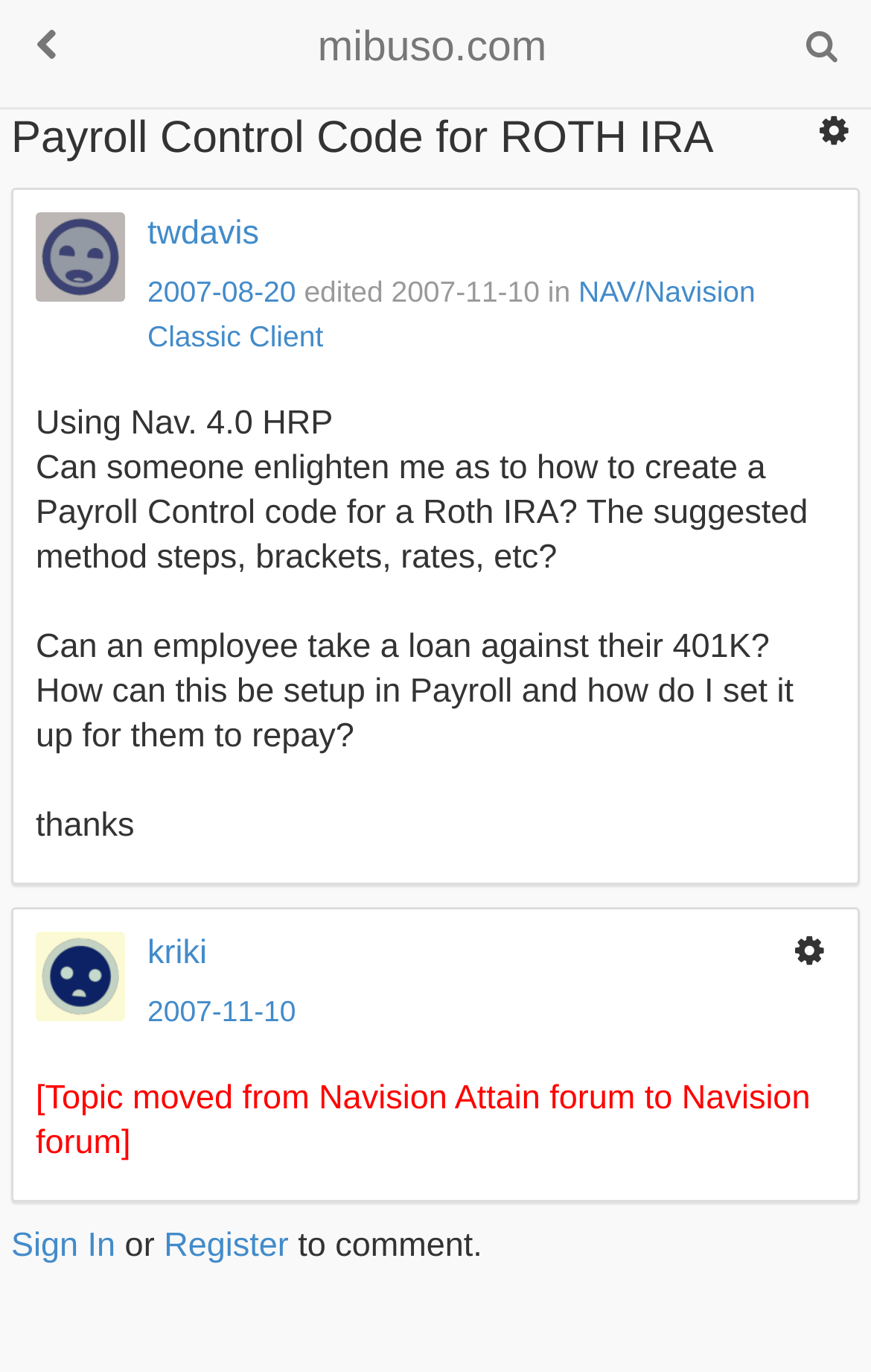Indicate the bounding box coordinates of the clickable region to achieve the following instruction: "Register to comment."

[0.188, 0.894, 0.331, 0.921]